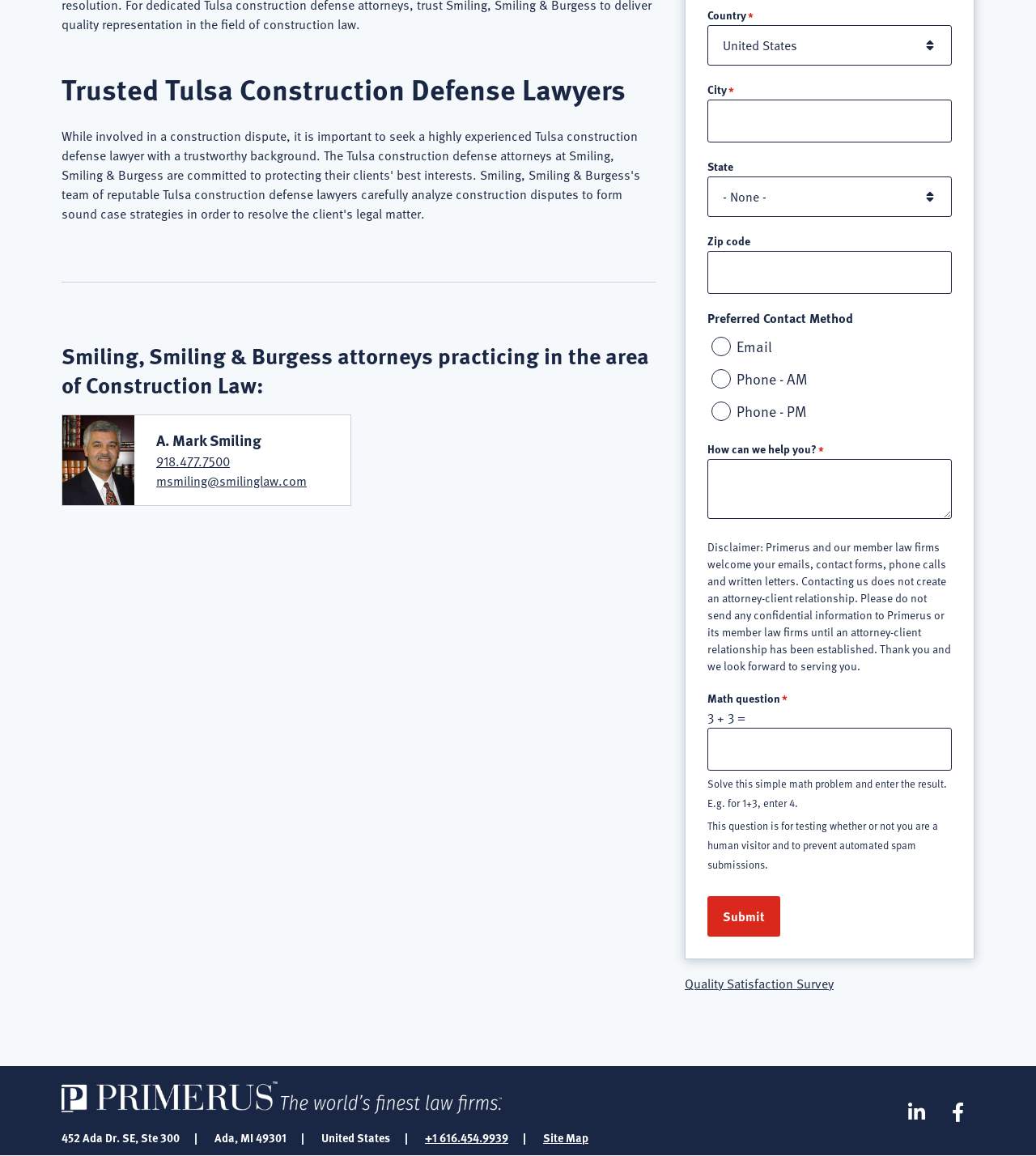What is the address of Primerus?
Could you answer the question in a detailed manner, providing as much information as possible?

The address of Primerus can be found in the static text elements at the bottom of the webpage, which are '452 Ada Dr. SE, Ste 300', 'Ada, MI 49301', and 'United States'.